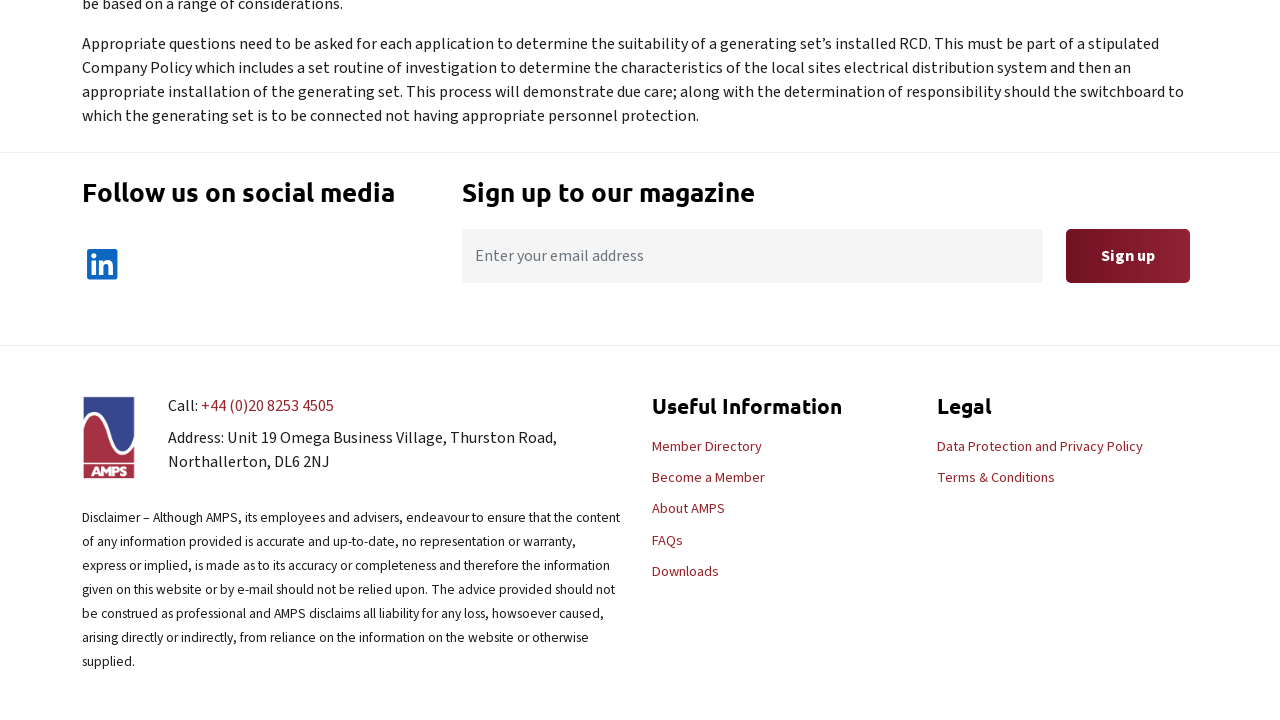Identify the bounding box coordinates of the area that should be clicked in order to complete the given instruction: "Call the phone number". The bounding box coordinates should be four float numbers between 0 and 1, i.e., [left, top, right, bottom].

[0.157, 0.548, 0.261, 0.579]